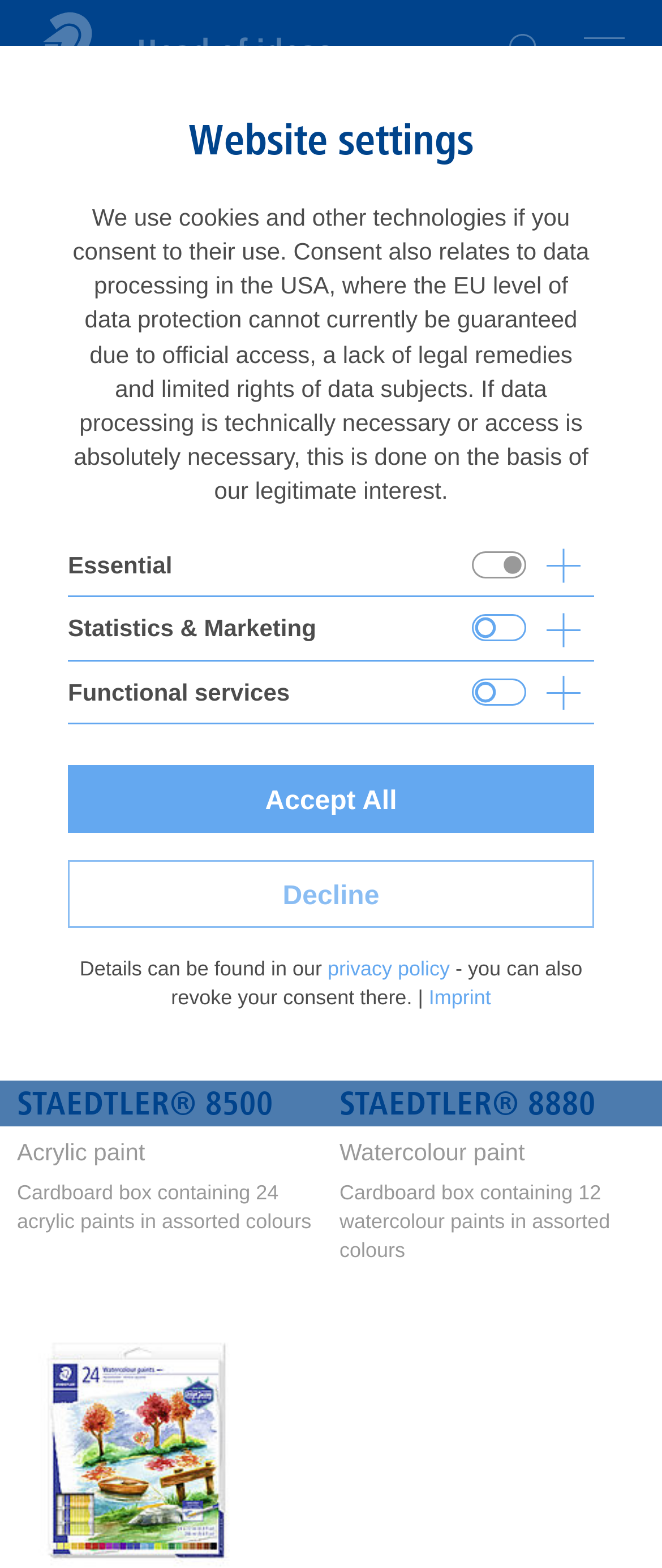What is the name of the first product?
Give a single word or phrase answer based on the content of the image.

Noris 888